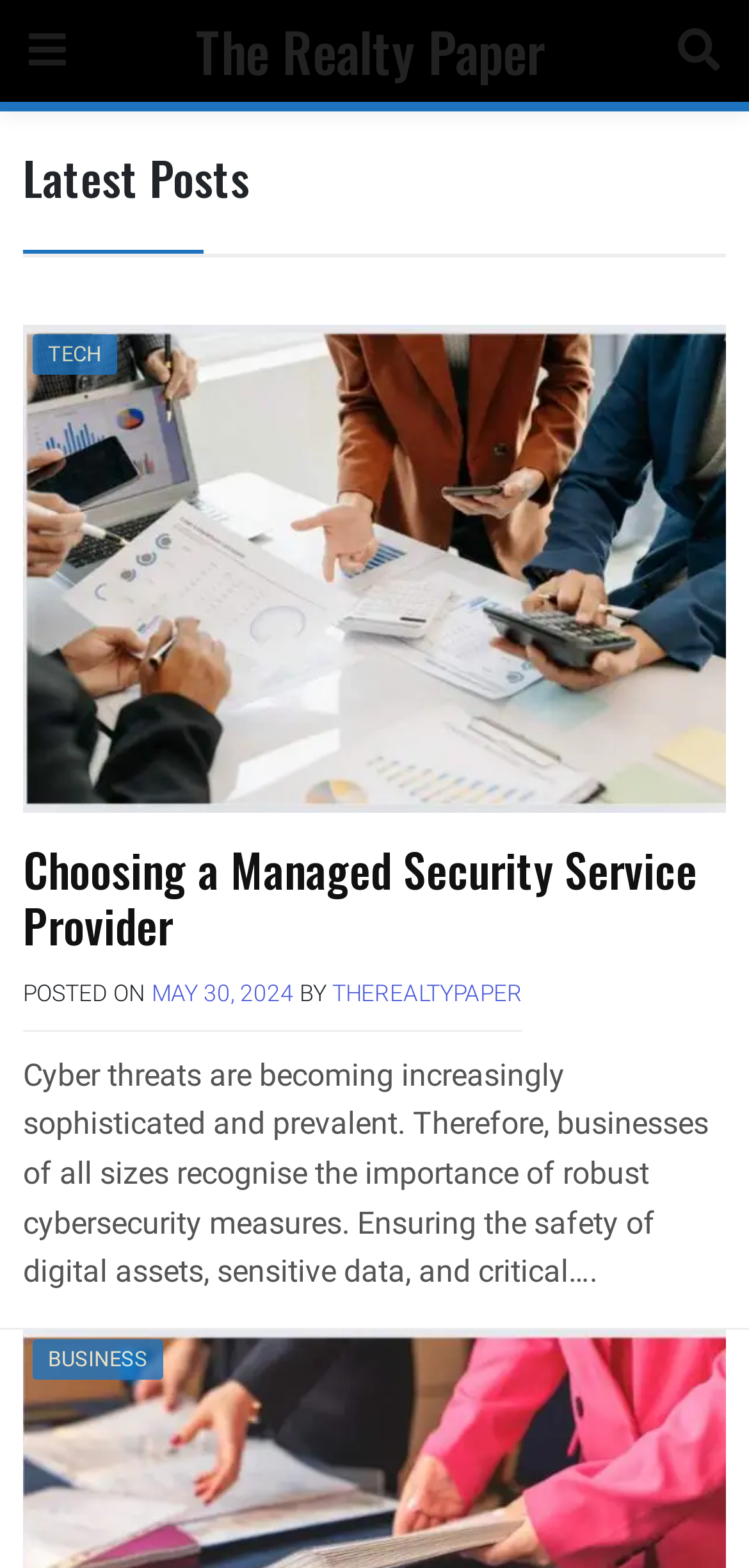What is the category of the first post?
Refer to the image and give a detailed answer to the question.

The first post is categorized under 'TECH' as indicated by the link 'TECH' with bounding box coordinates [0.044, 0.213, 0.156, 0.239]